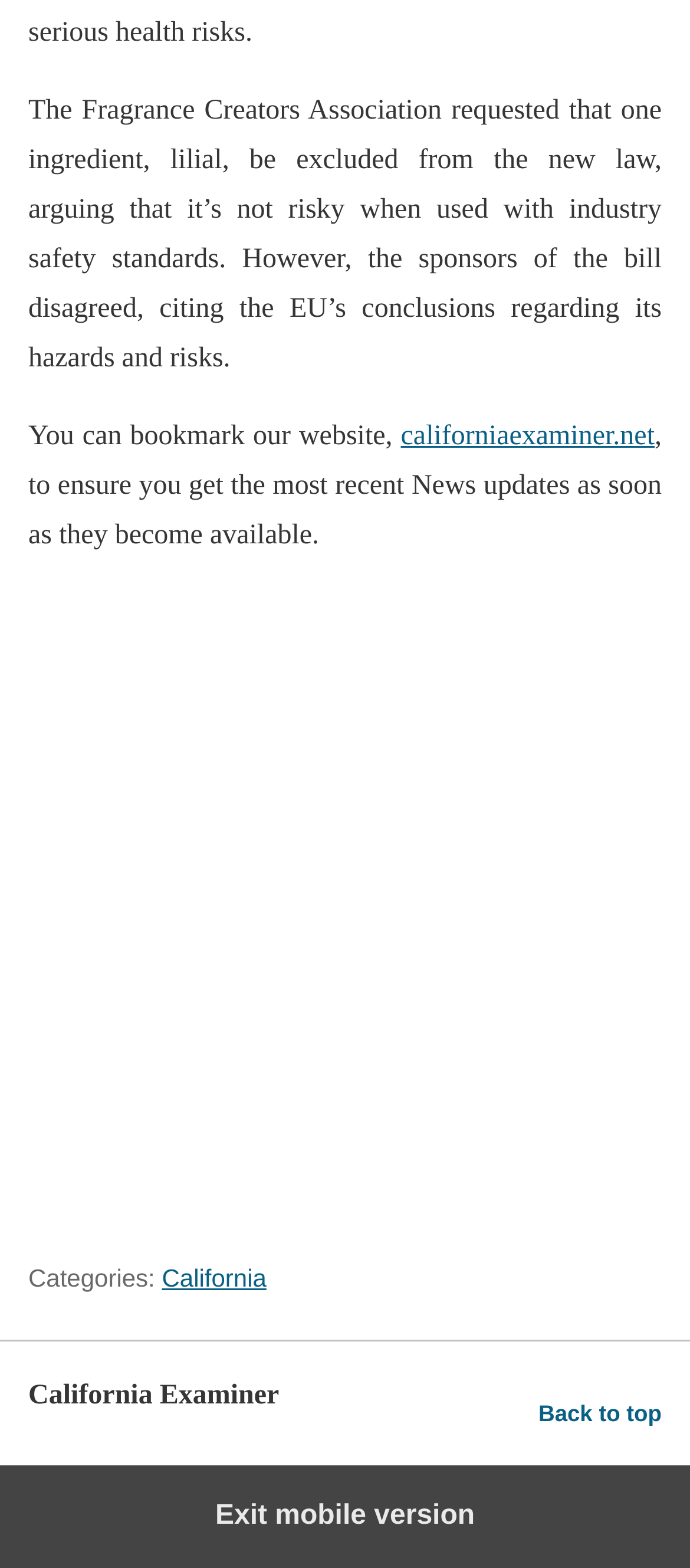What is the purpose of the 'Back to top' link?
Based on the image, provide your answer in one word or phrase.

To go back to the top of the page